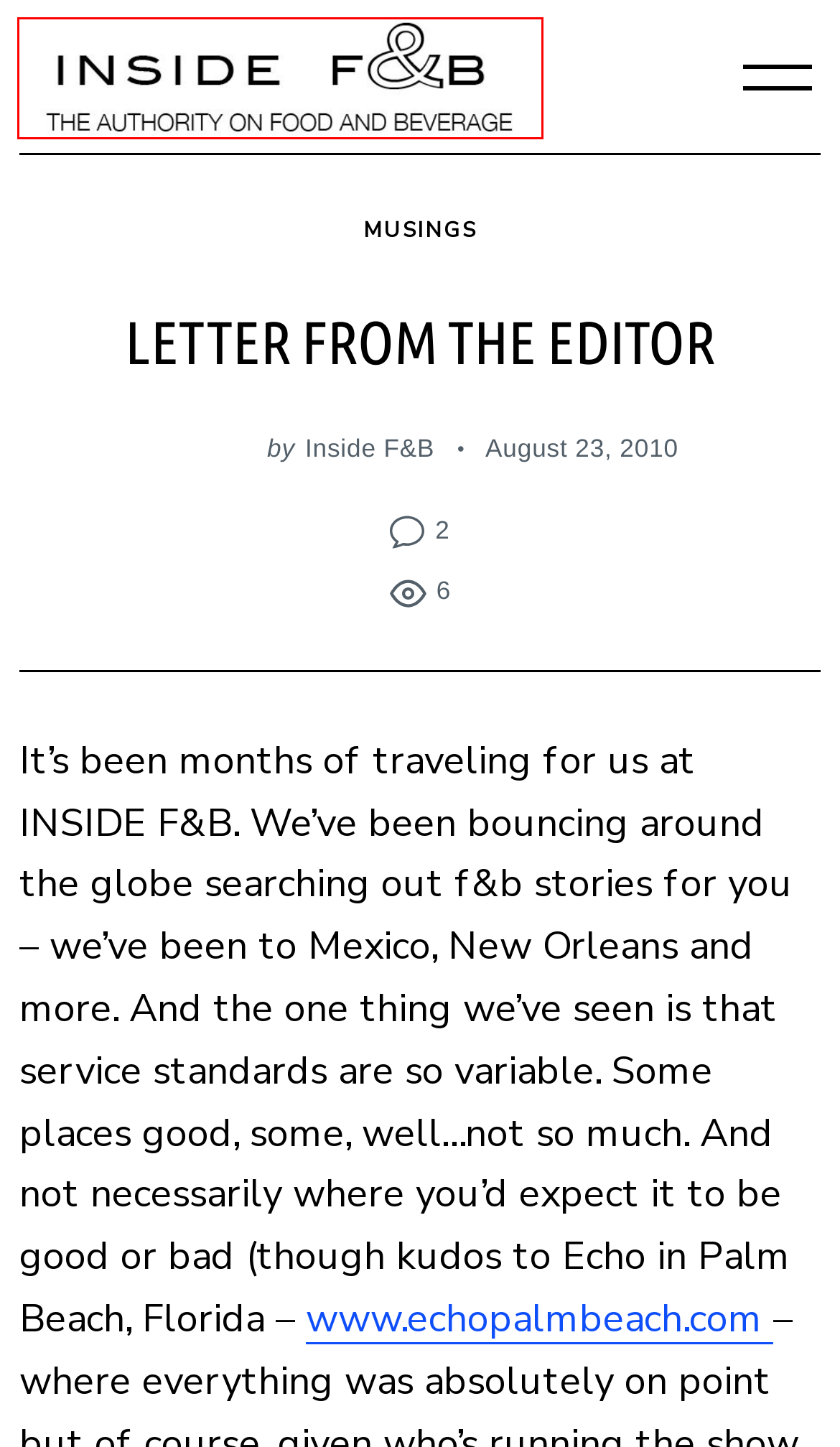Examine the screenshot of the webpage, which has a red bounding box around a UI element. Select the webpage description that best fits the new webpage after the element inside the red bounding box is clicked. Here are the choices:
A. Musings | Inside F&B
B. Inside F&B | Inside F&B
C. SUSTAINABLE FISH BENEFIT DINNER IN BETHLEHEM | Inside F&B
D. Features | Inside F&B
E. Columns | Inside F&B
F. Inside F&B
G. MEAL MUSIC | Inside F&B
H. FRONT LINE REPORT FROM THE CASH REGISTER | Inside F&B

F